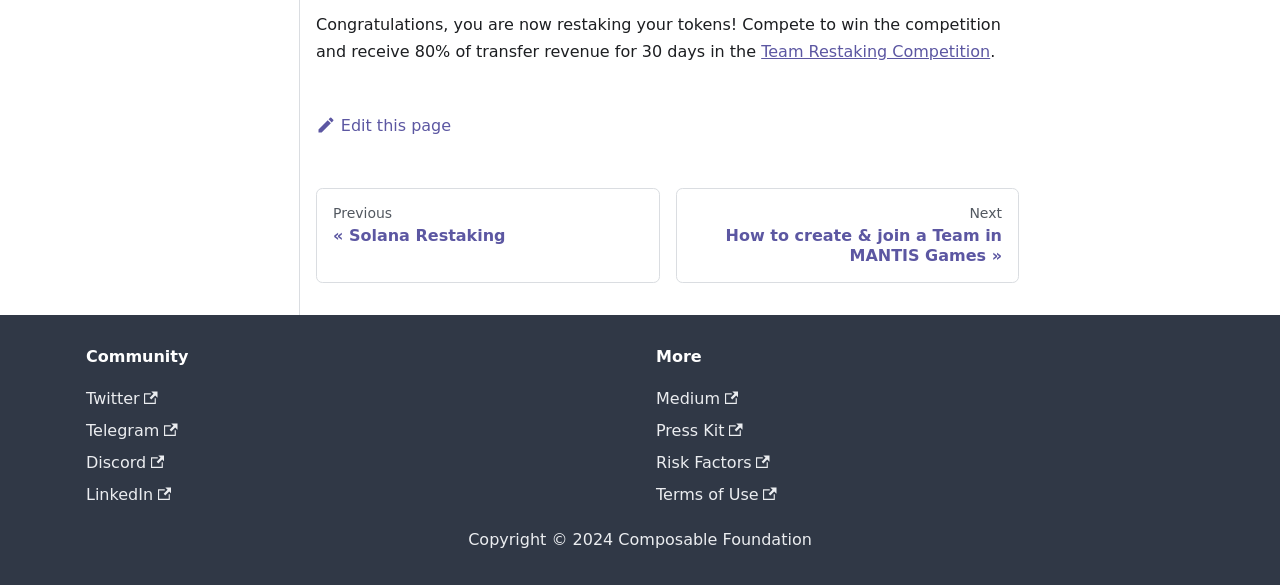Please answer the following question using a single word or phrase: 
How can I edit this page?

Edit this page link